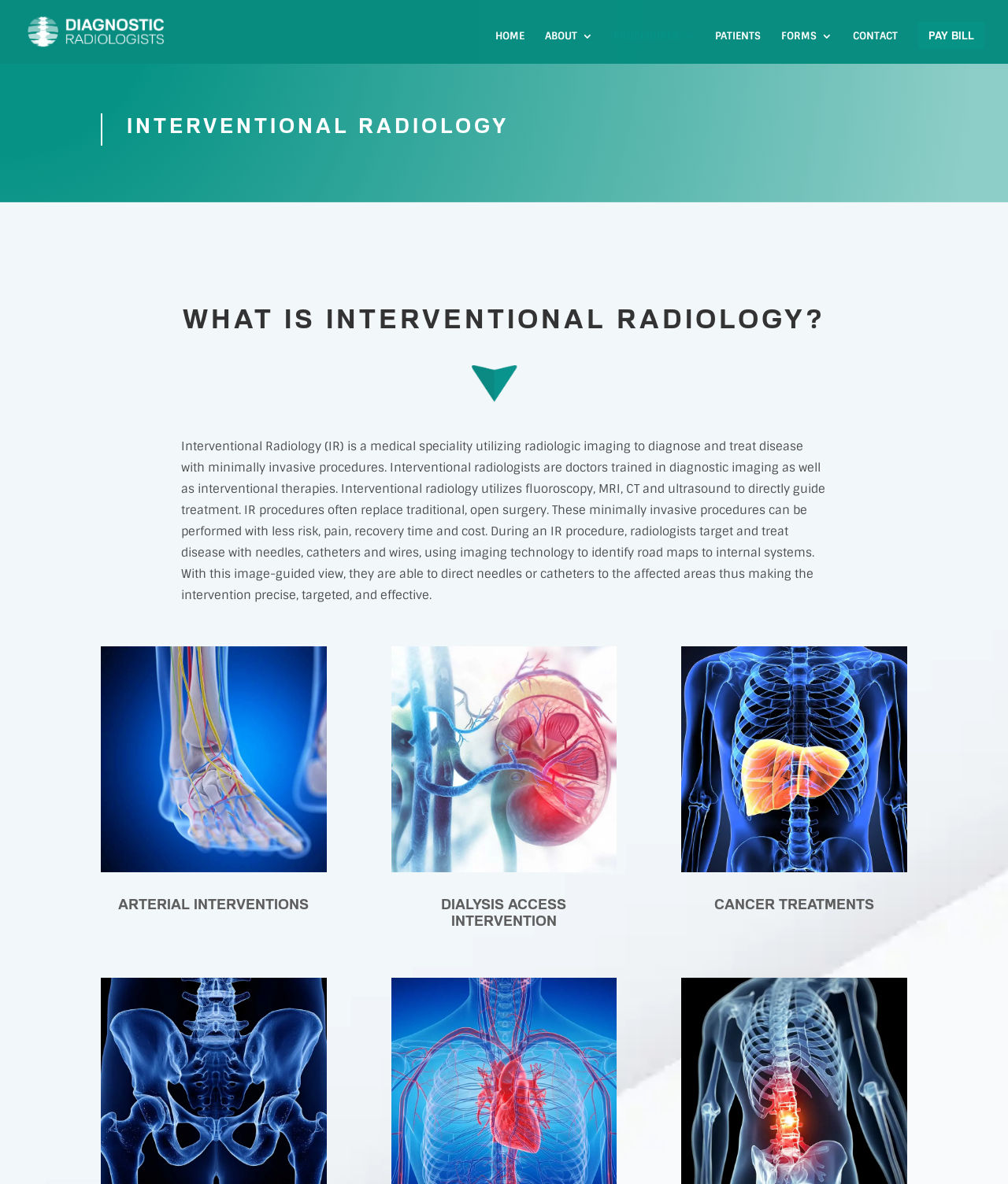Determine the bounding box coordinates of the section to be clicked to follow the instruction: "Click Diagnostic Radiologists". The coordinates should be given as four float numbers between 0 and 1, formatted as [left, top, right, bottom].

[0.027, 0.02, 0.173, 0.033]